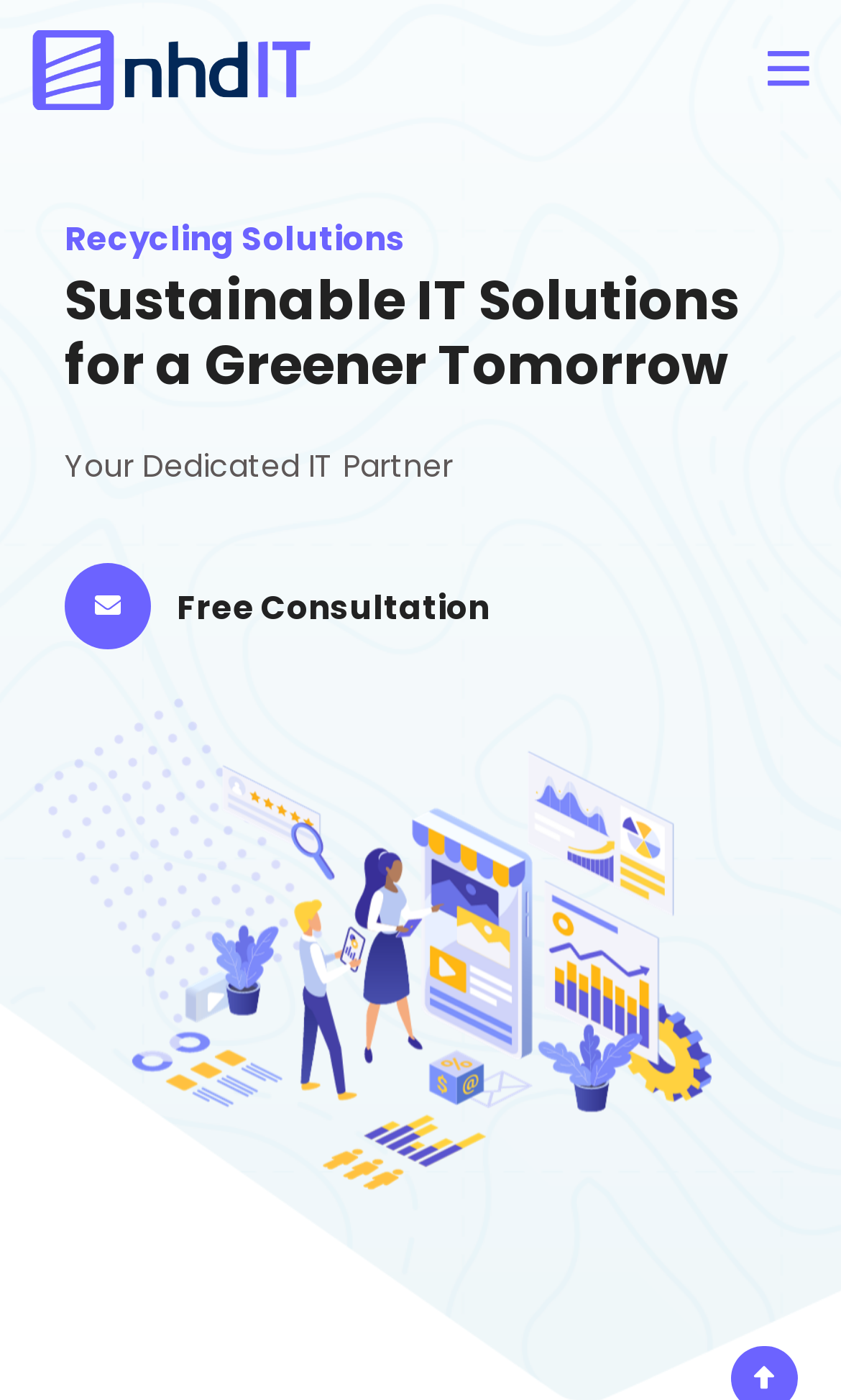Create an in-depth description of the webpage, covering main sections.

The webpage is about nhdIT, LLC, a company that specializes in E-Waste Recycling. At the top left corner, there is a link and an image, both labeled as "nhdIT, LLC", which likely serve as a logo or a navigation element. 

On the top right corner, there is a link with a icon, represented by the Unicode character '\uf0c9', which might be a social media or contact link.

Below the logo, there is a section that appears to be a header or a banner. It contains a static text "Recycling Solutions", a heading that reads "Sustainable IT Solutions for a Greener Tomorrow", and another static text "Your Dedicated IT Partner". These elements are positioned horizontally, with the heading being the longest and most prominent element.

Underneath the header section, there is a link that says "Free Consultation" with an icon, represented by the Unicode character '\uf0e0'. This link is likely a call-to-action element.

The webpage also features two images, one large and one small. The larger image takes up most of the bottom half of the page, while the smaller image is positioned near the top right corner, slightly overlapping with the header section. The images may be related to the company's services or products.